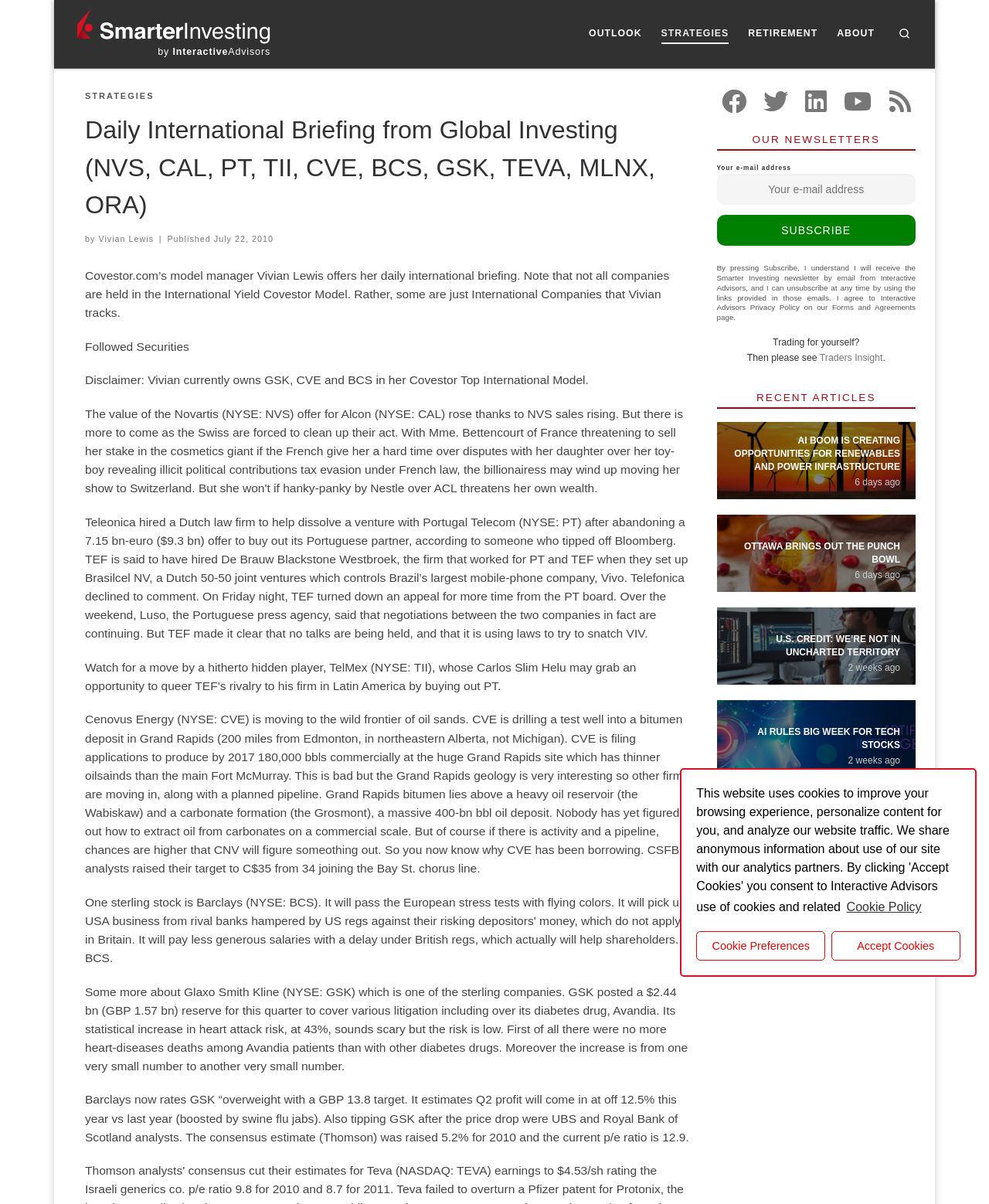What is the position of the 'Smarter Investing' link?
Use the screenshot to answer the question with a single word or phrase.

Top left